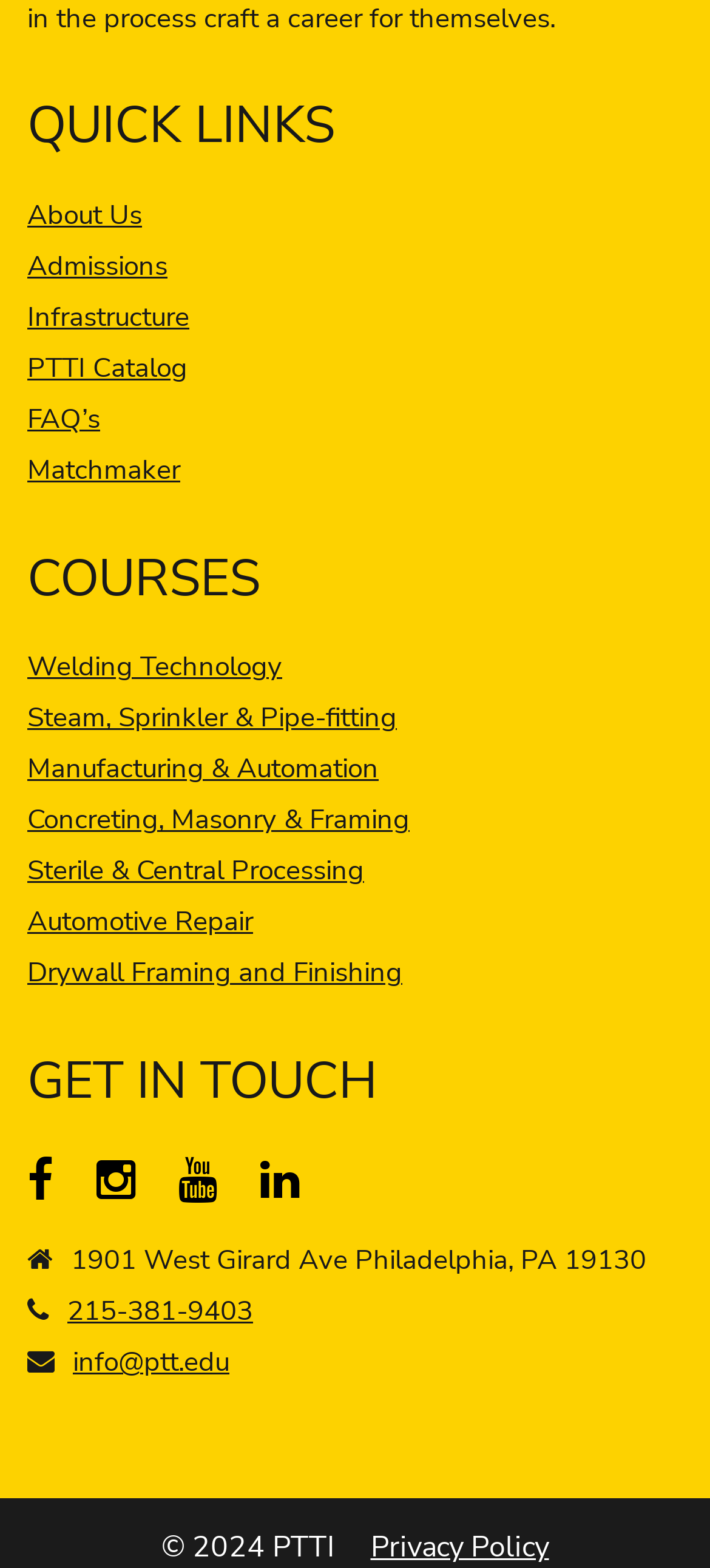Extract the bounding box coordinates of the UI element described: "Youtube PTT". Provide the coordinates in the format [left, top, right, bottom] with values ranging from 0 to 1.

[0.233, 0.746, 0.349, 0.769]